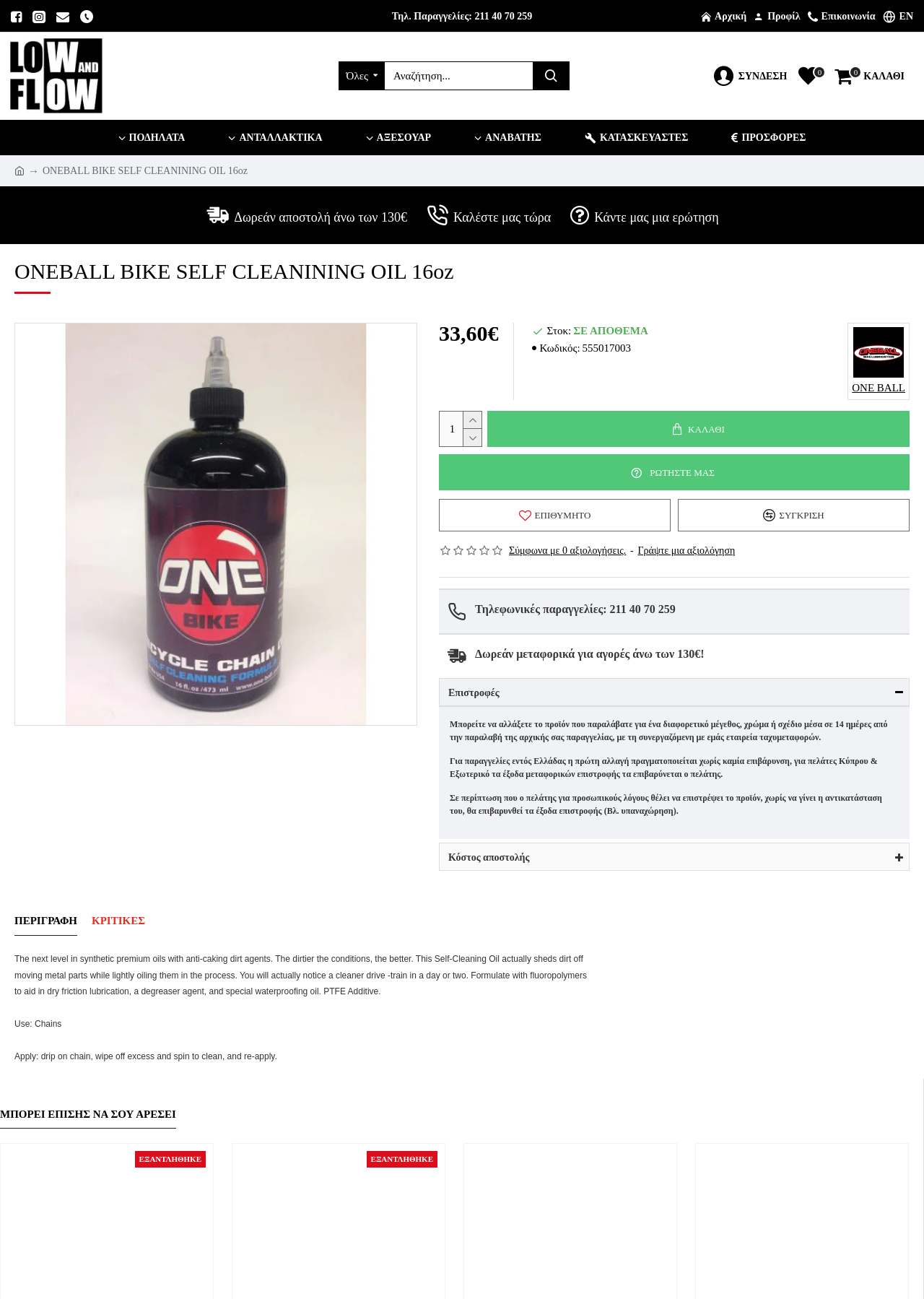Locate the bounding box coordinates of the clickable area to execute the instruction: "Contact us". Provide the coordinates as four float numbers between 0 and 1, represented as [left, top, right, bottom].

[0.87, 0.004, 0.951, 0.021]